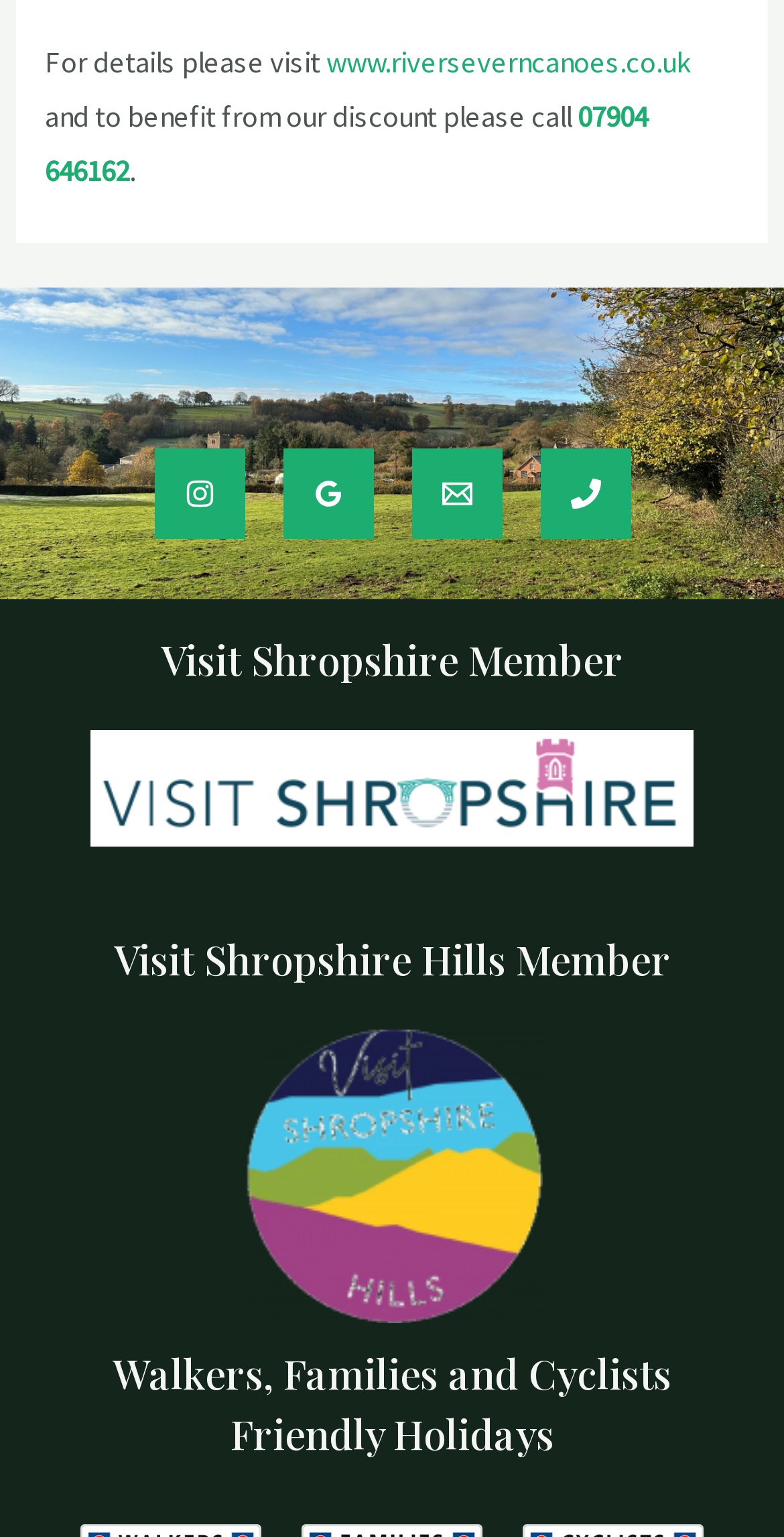Can you determine the bounding box coordinates of the area that needs to be clicked to fulfill the following instruction: "visit the website"?

[0.417, 0.028, 0.881, 0.052]